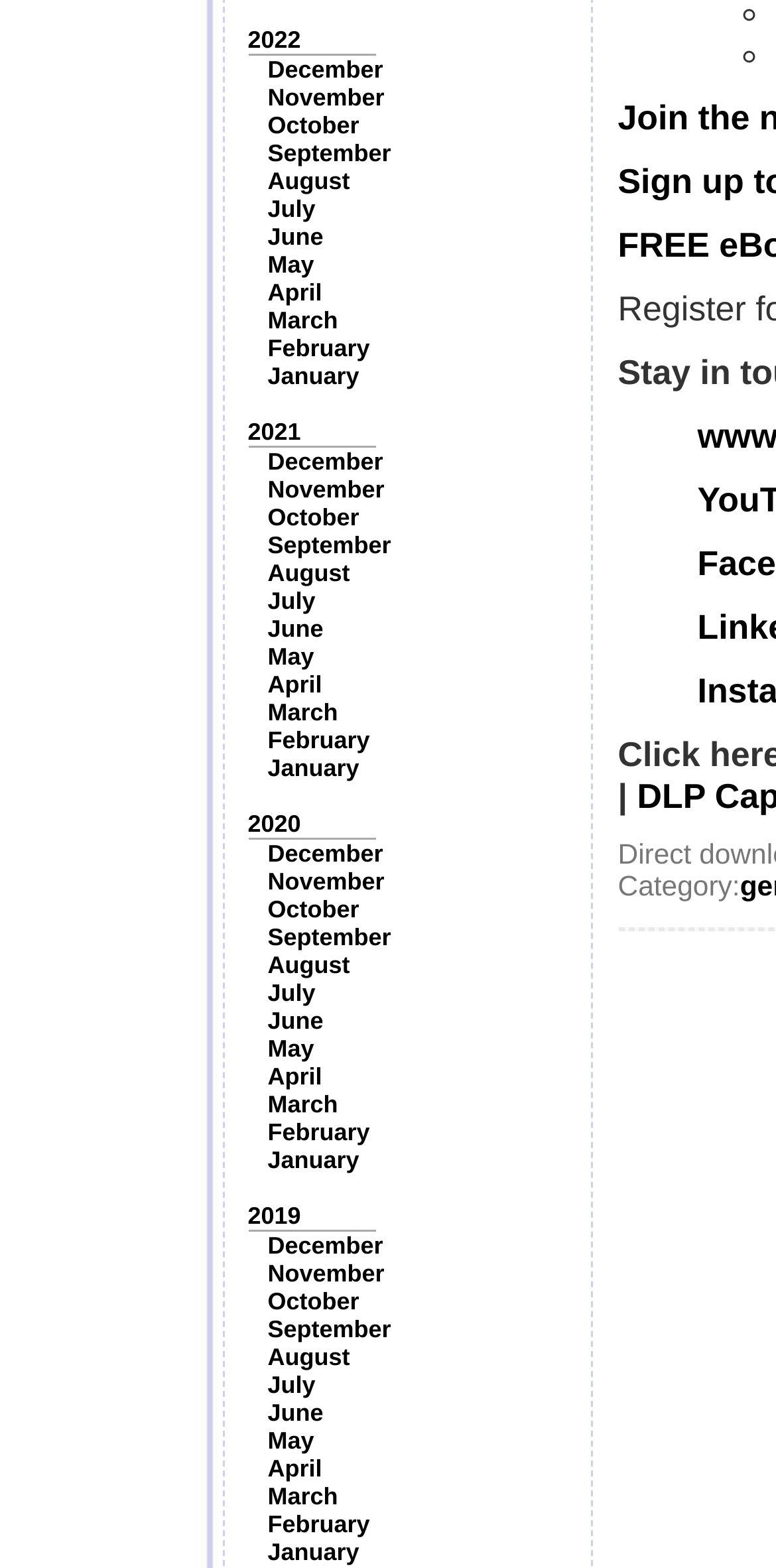Provide a brief response using a word or short phrase to this question:
How many months are listed under each year?

12